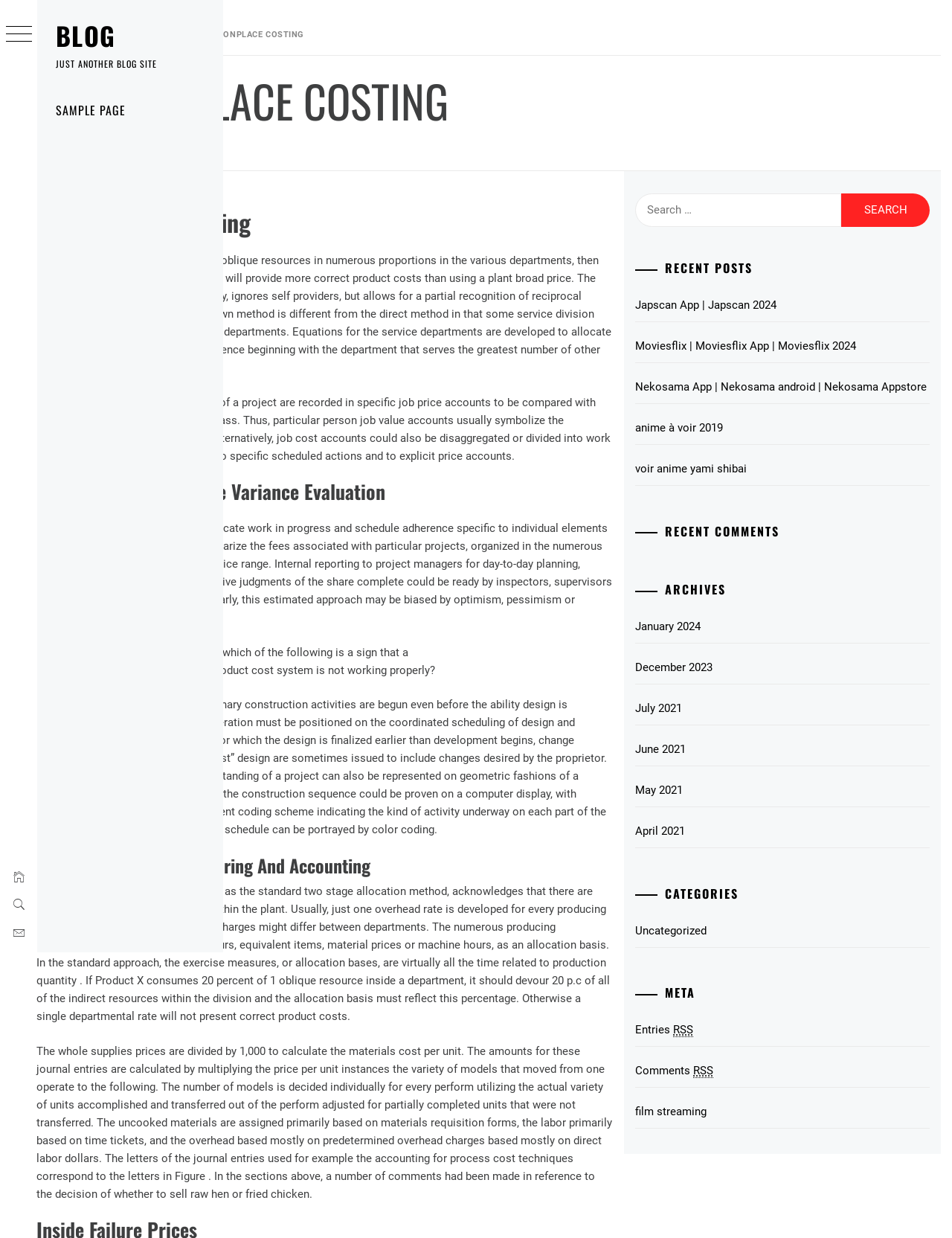Please locate the UI element described by "July 2021" and provide its bounding box coordinates.

[0.74, 0.574, 0.977, 0.601]